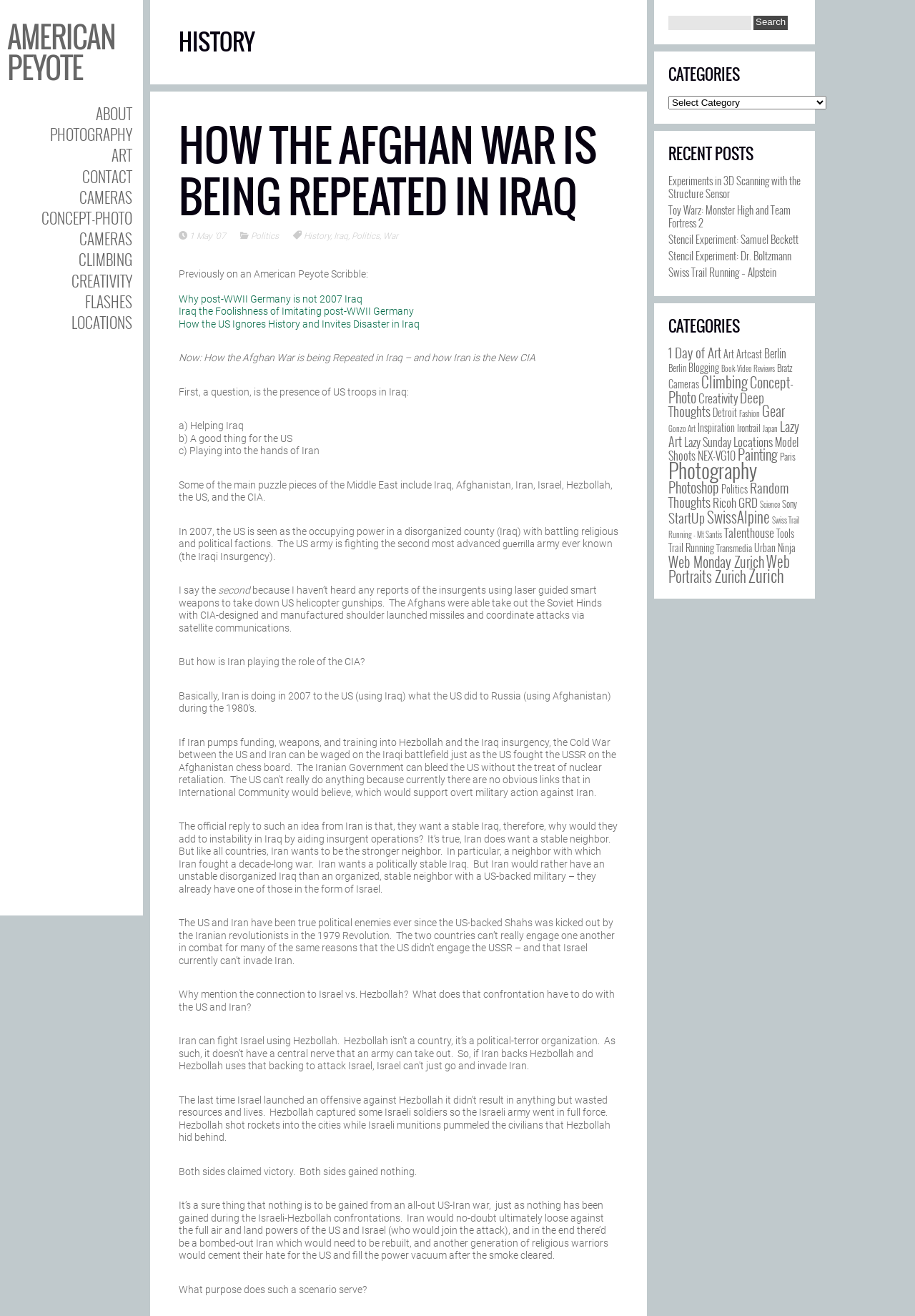Please provide a brief answer to the following inquiry using a single word or phrase:
What is the title of the first article?

HOW THE AFGHAN WAR IS BEING REPEATED IN IRAQ